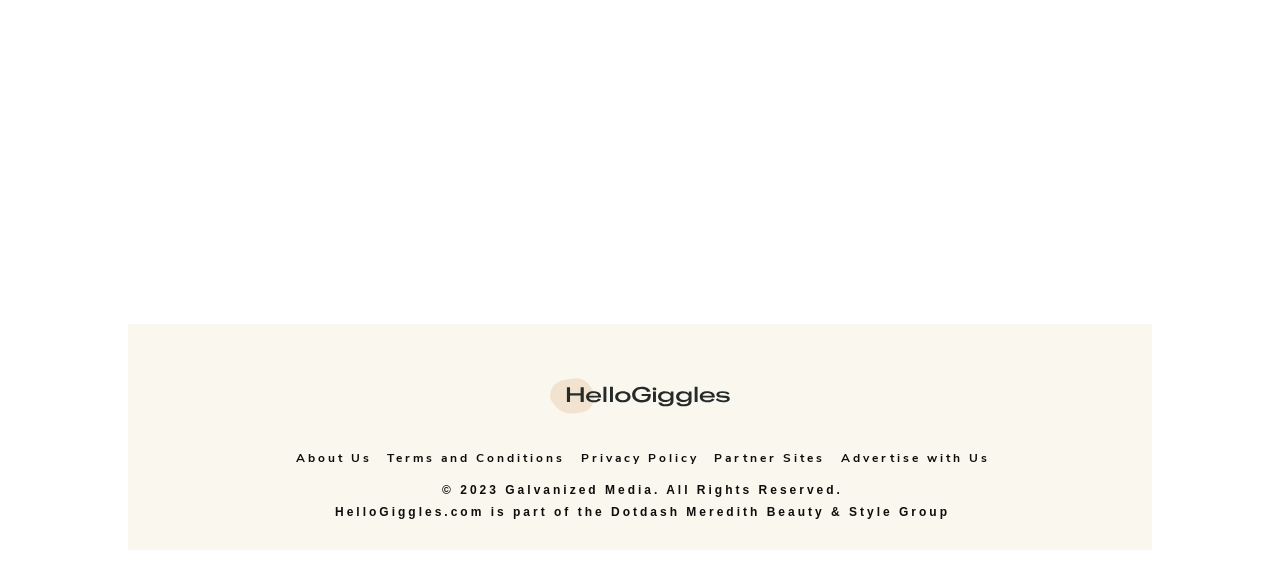Extract the bounding box of the UI element described as: "title="HelloGiggles"".

[0.43, 0.739, 0.57, 0.772]